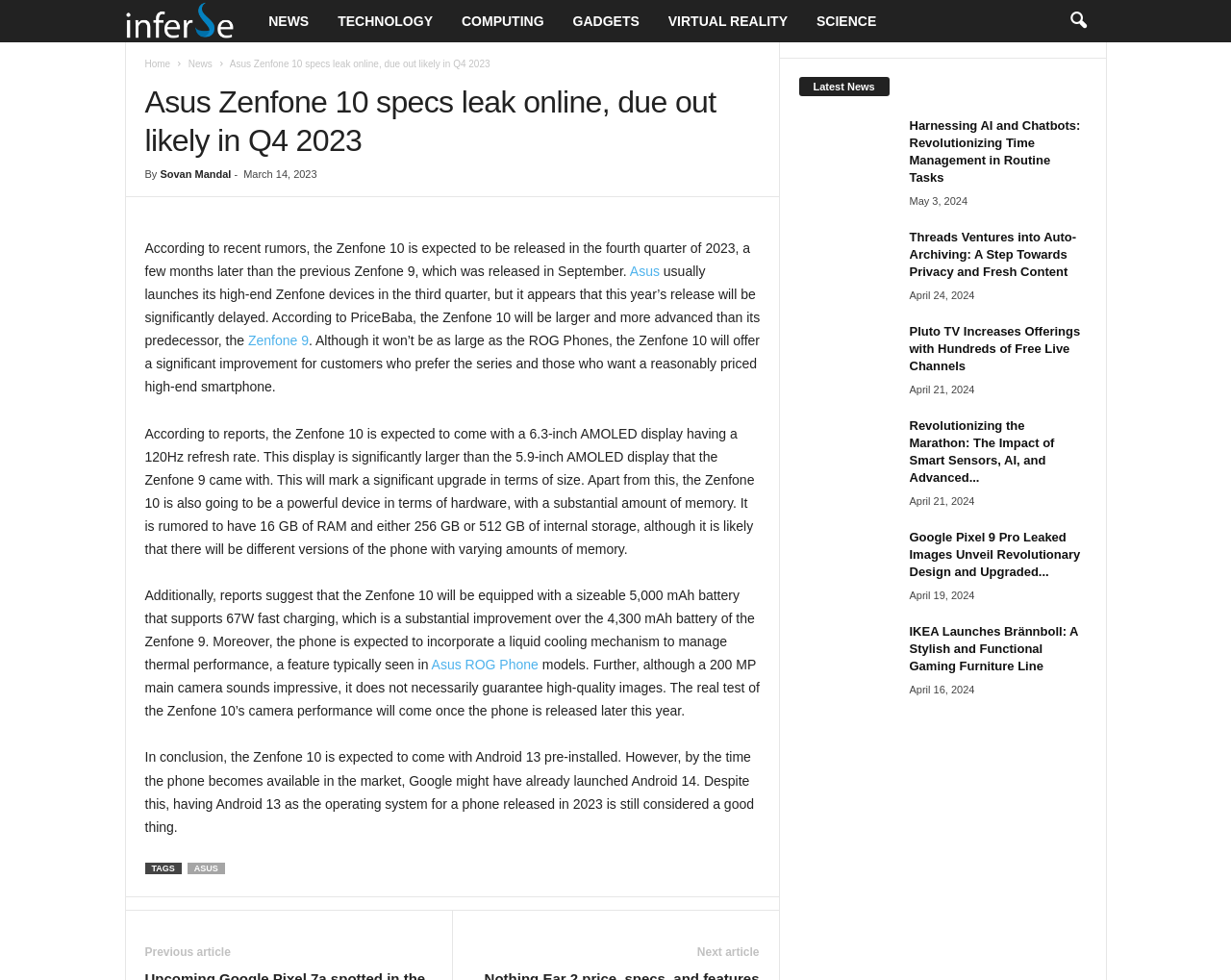Using the image as a reference, answer the following question in as much detail as possible:
What is the expected release quarter of Asus Zenfone 10?

According to the article, the Asus Zenfone 10 is expected to be released in the fourth quarter of 2023, which is mentioned in the first paragraph of the article.